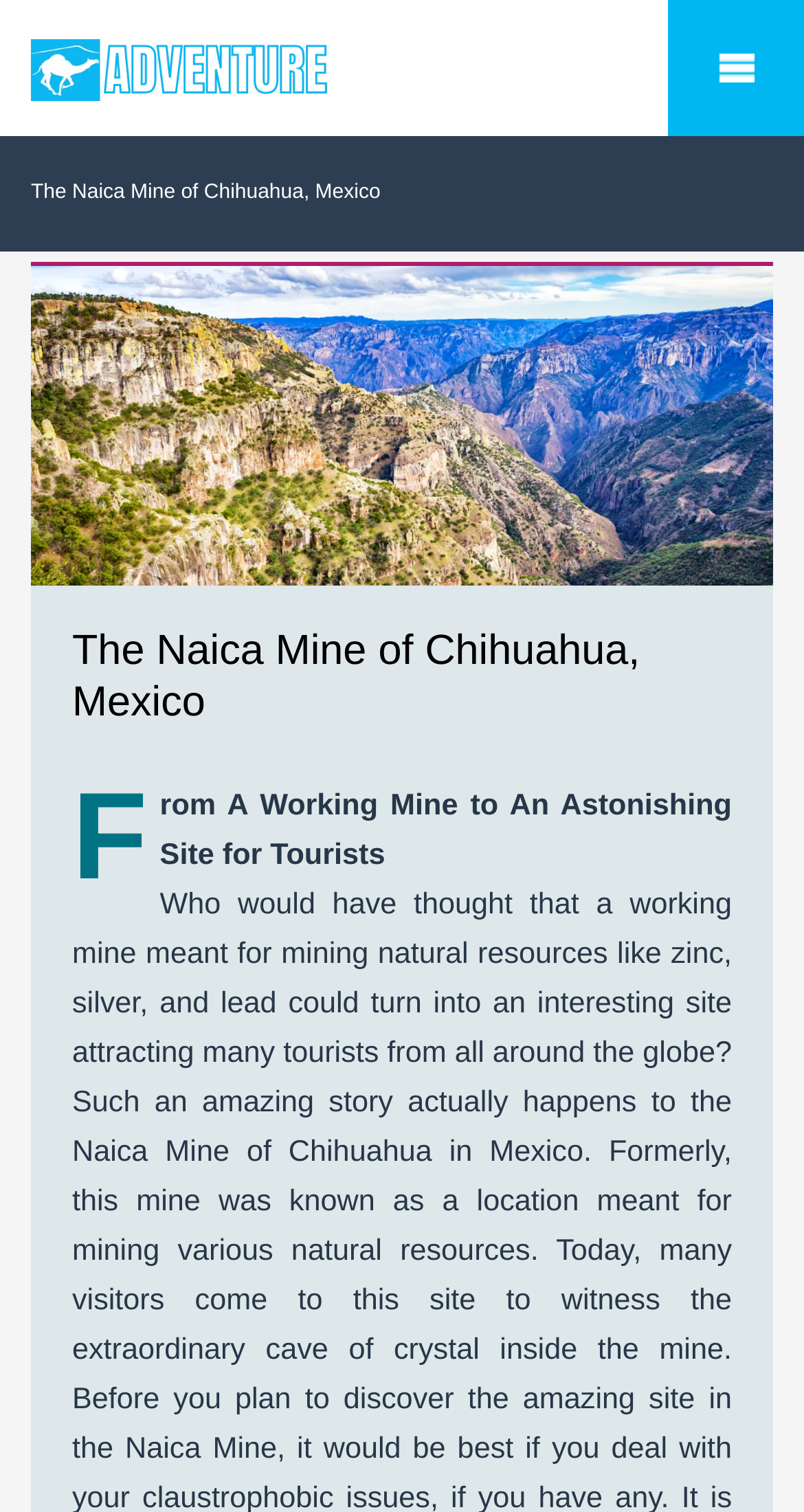Identify the bounding box coordinates for the UI element described as: "alt="Desert Morocco Adventure"".

[0.038, 0.026, 0.962, 0.067]